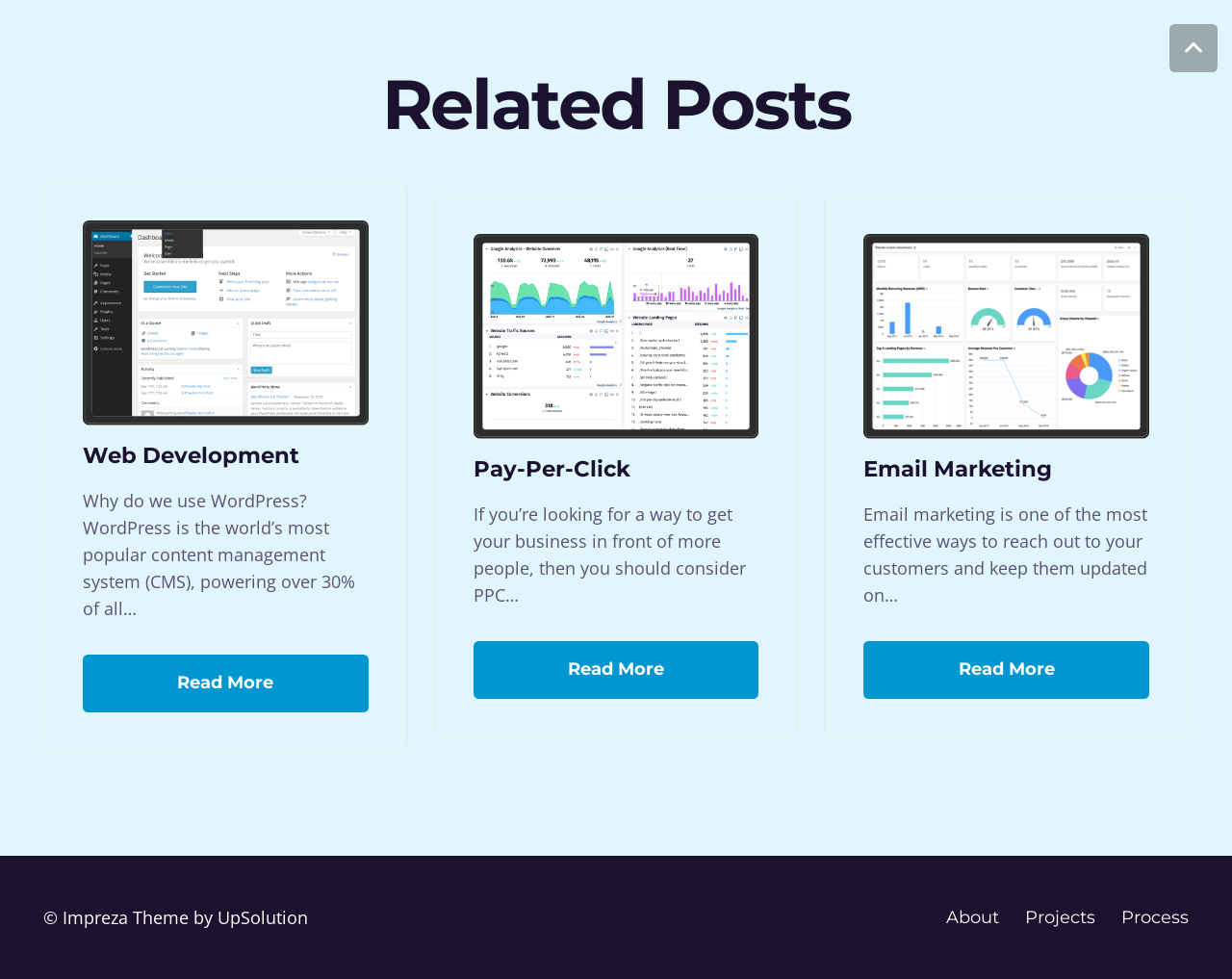How many articles are on this webpage?
Please answer the question with a single word or phrase, referencing the image.

3